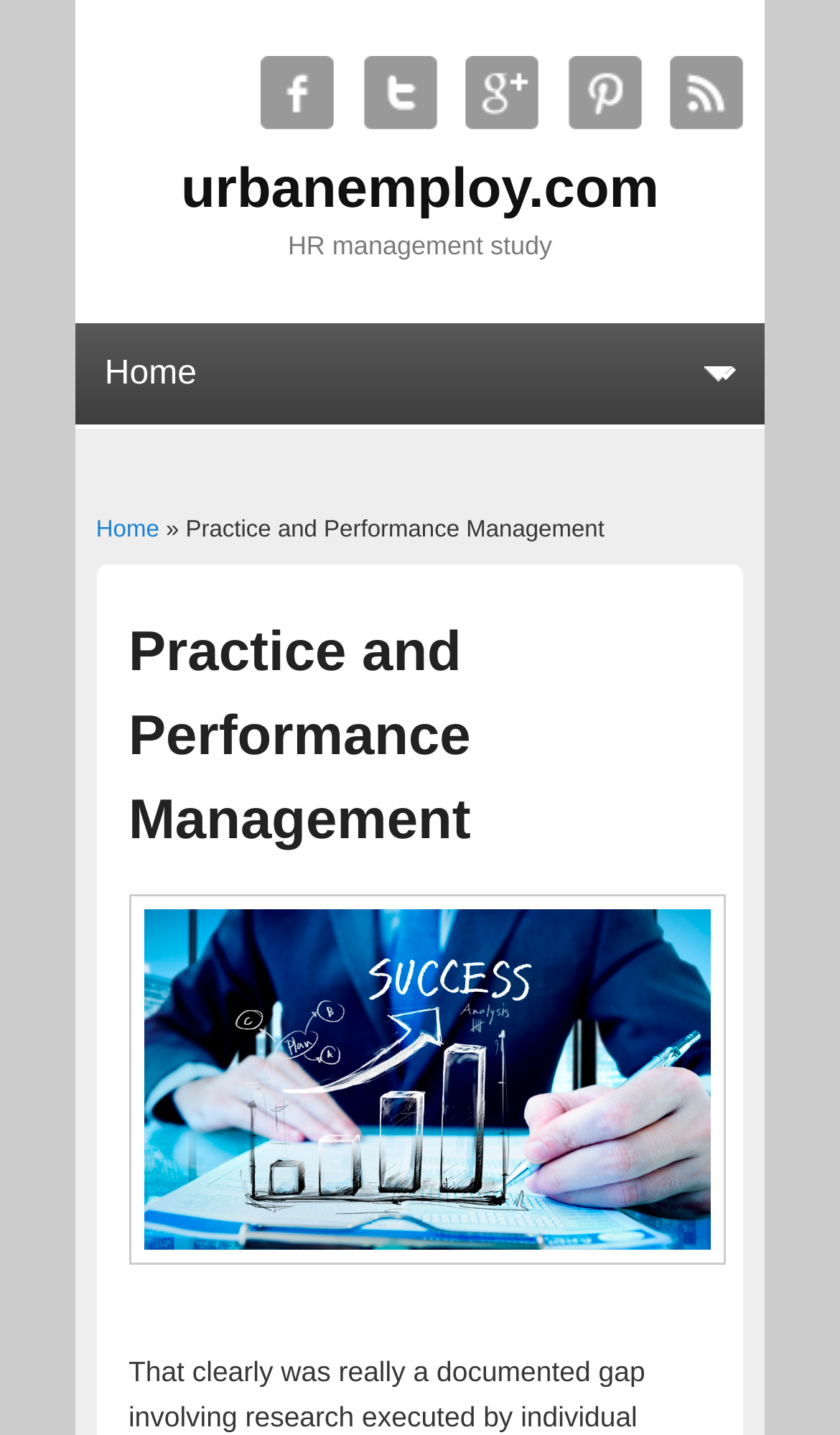Please identify the bounding box coordinates of the area I need to click to accomplish the following instruction: "select an option from the dropdown menu".

[0.114, 0.247, 0.886, 0.275]